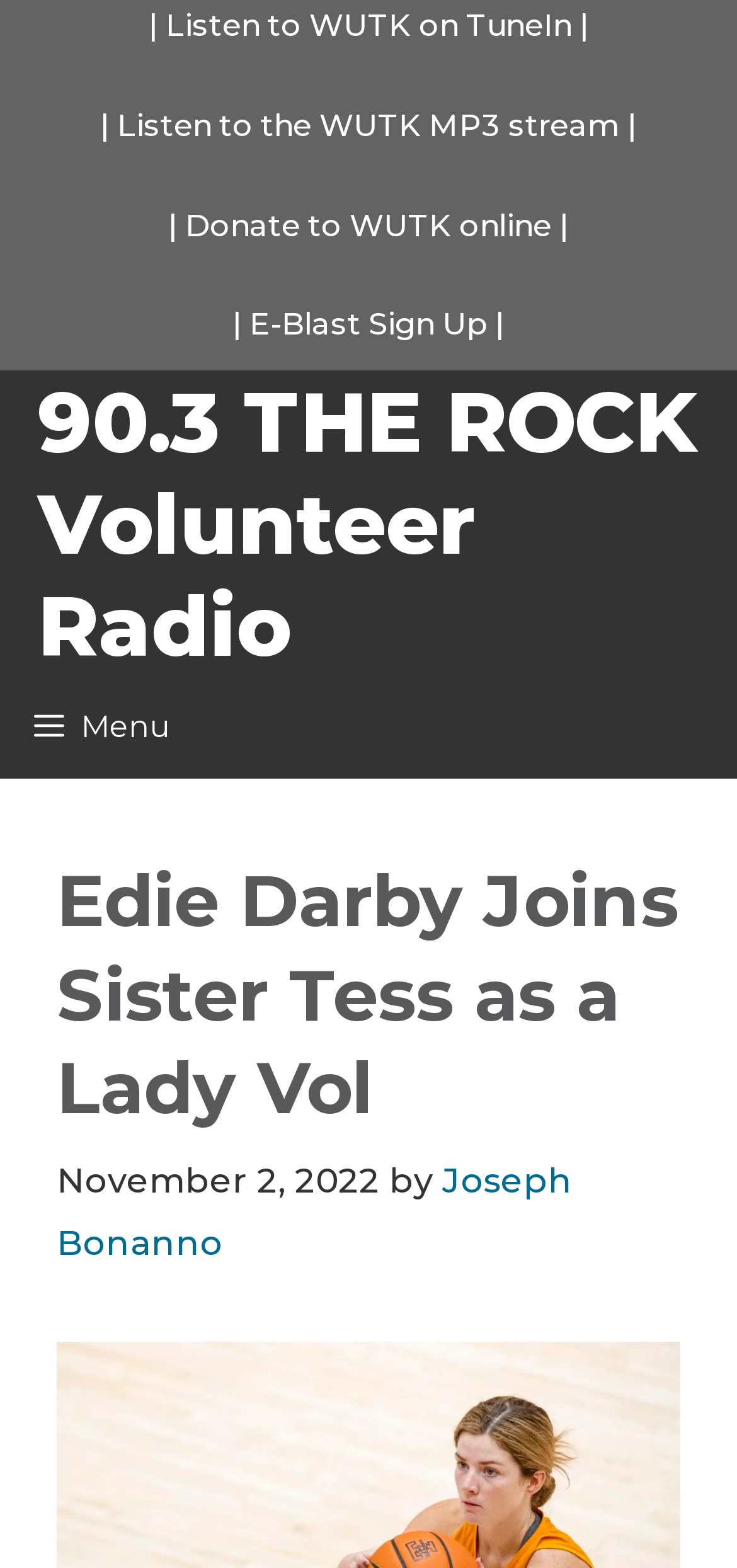Use one word or a short phrase to answer the question provided: 
What is the date of the article?

November 2, 2022